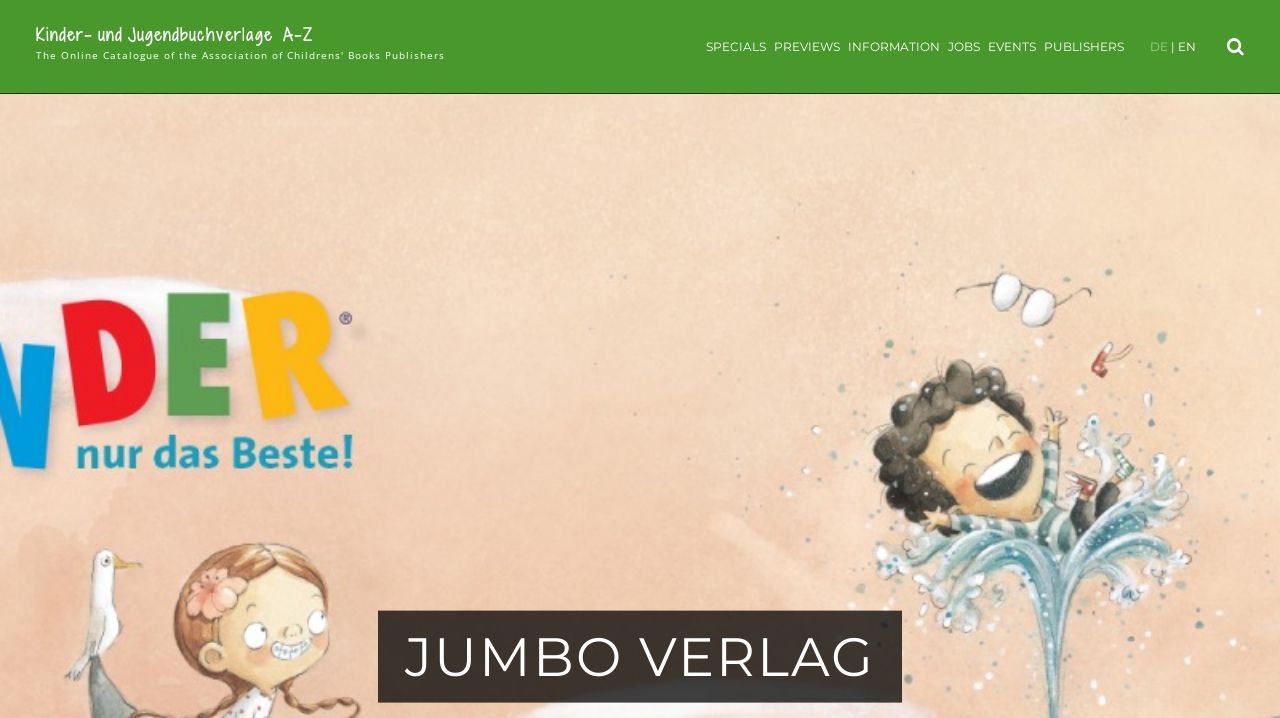Can you show the bounding box coordinates of the region to click on to complete the task described in the instruction: "Search Digital Punekar"?

None